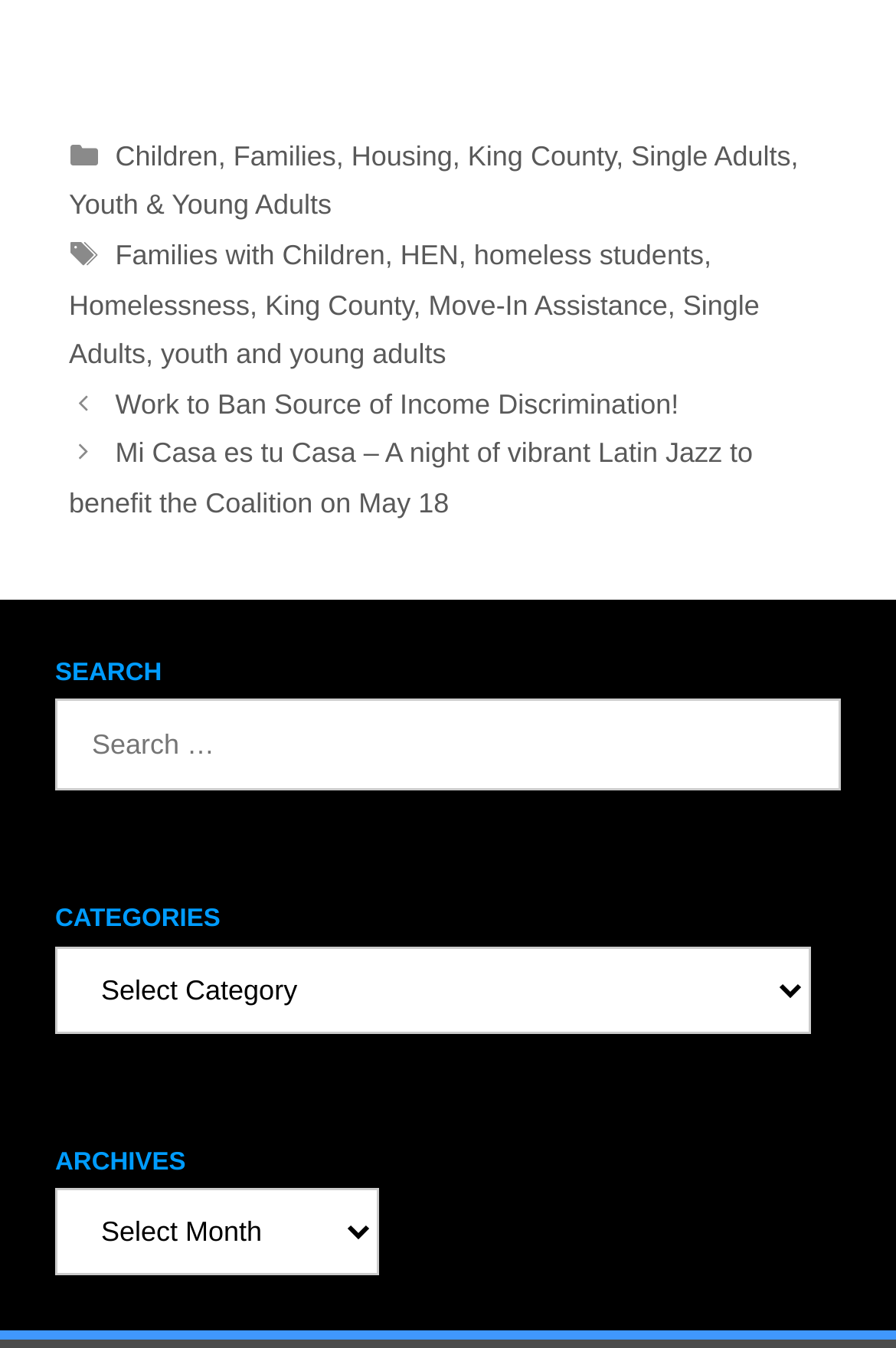Can you identify the bounding box coordinates of the clickable region needed to carry out this instruction: 'Navigate to the 'Home' page'? The coordinates should be four float numbers within the range of 0 to 1, stated as [left, top, right, bottom].

None